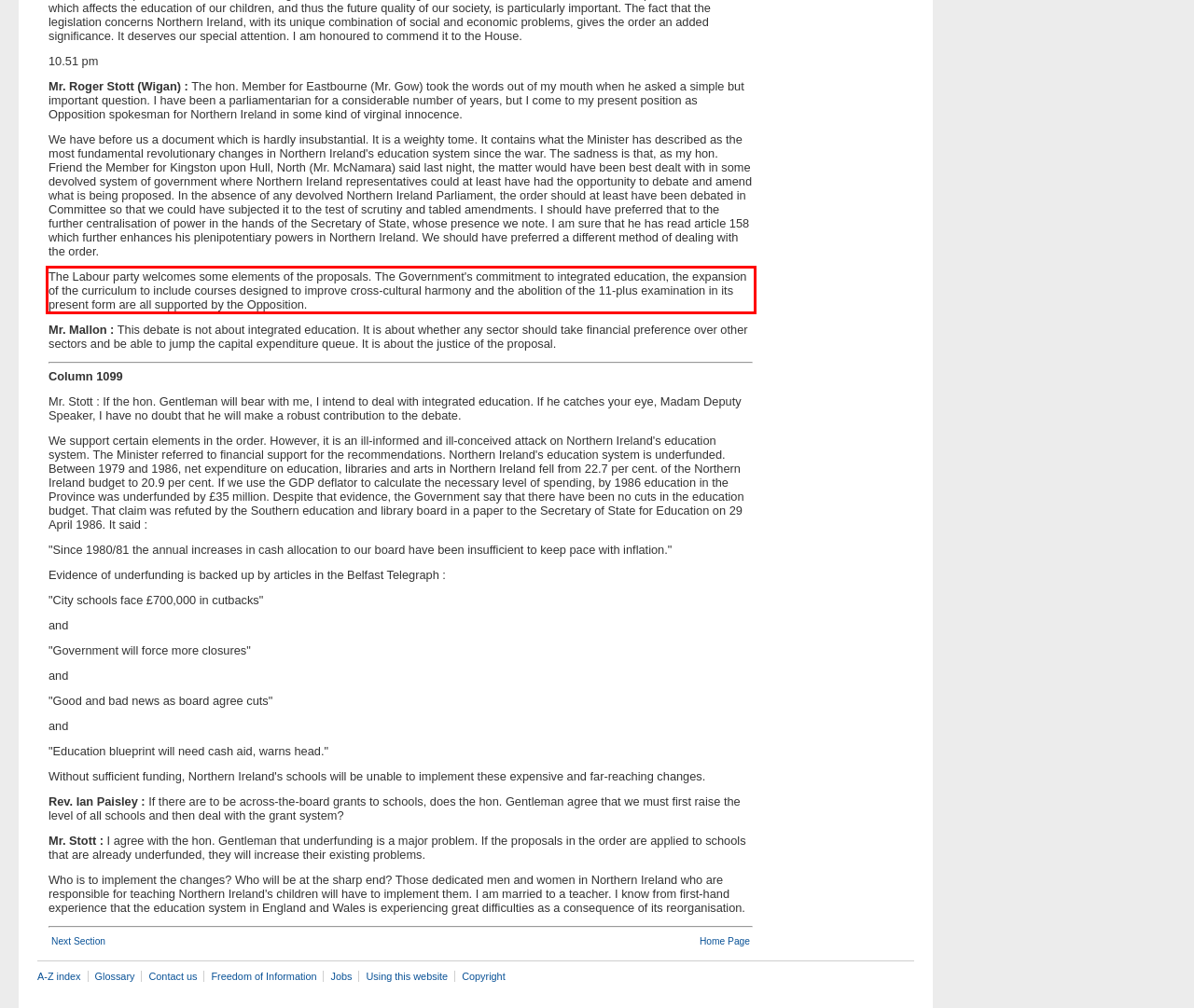The screenshot you have been given contains a UI element surrounded by a red rectangle. Use OCR to read and extract the text inside this red rectangle.

The Labour party welcomes some elements of the proposals. The Government's commitment to integrated education, the expansion of the curriculum to include courses designed to improve cross-cultural harmony and the abolition of the 11-plus examination in its present form are all supported by the Opposition.